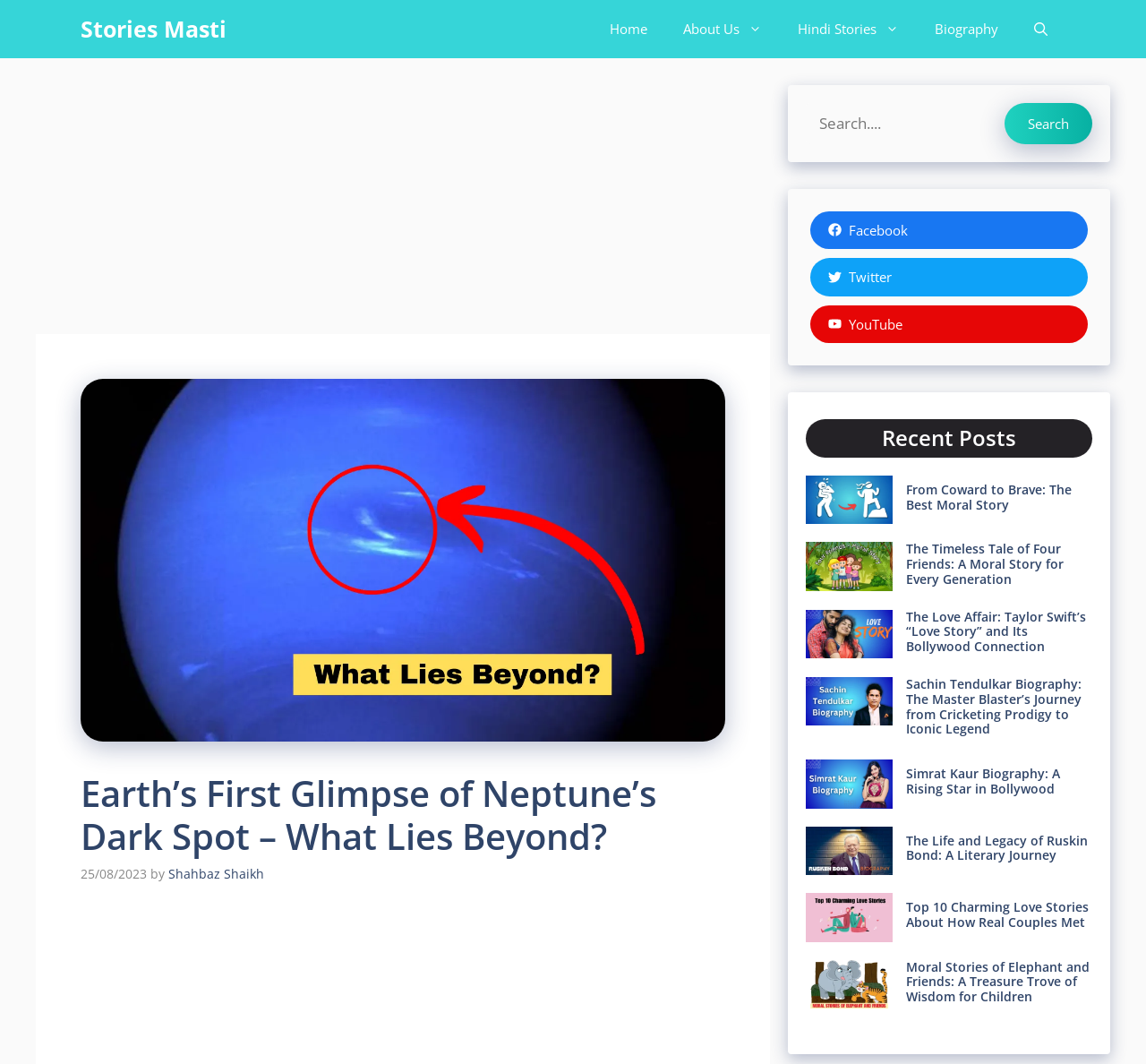Please determine the primary heading and provide its text.

Earth’s First Glimpse of Neptune’s Dark Spot – What Lies Beyond?